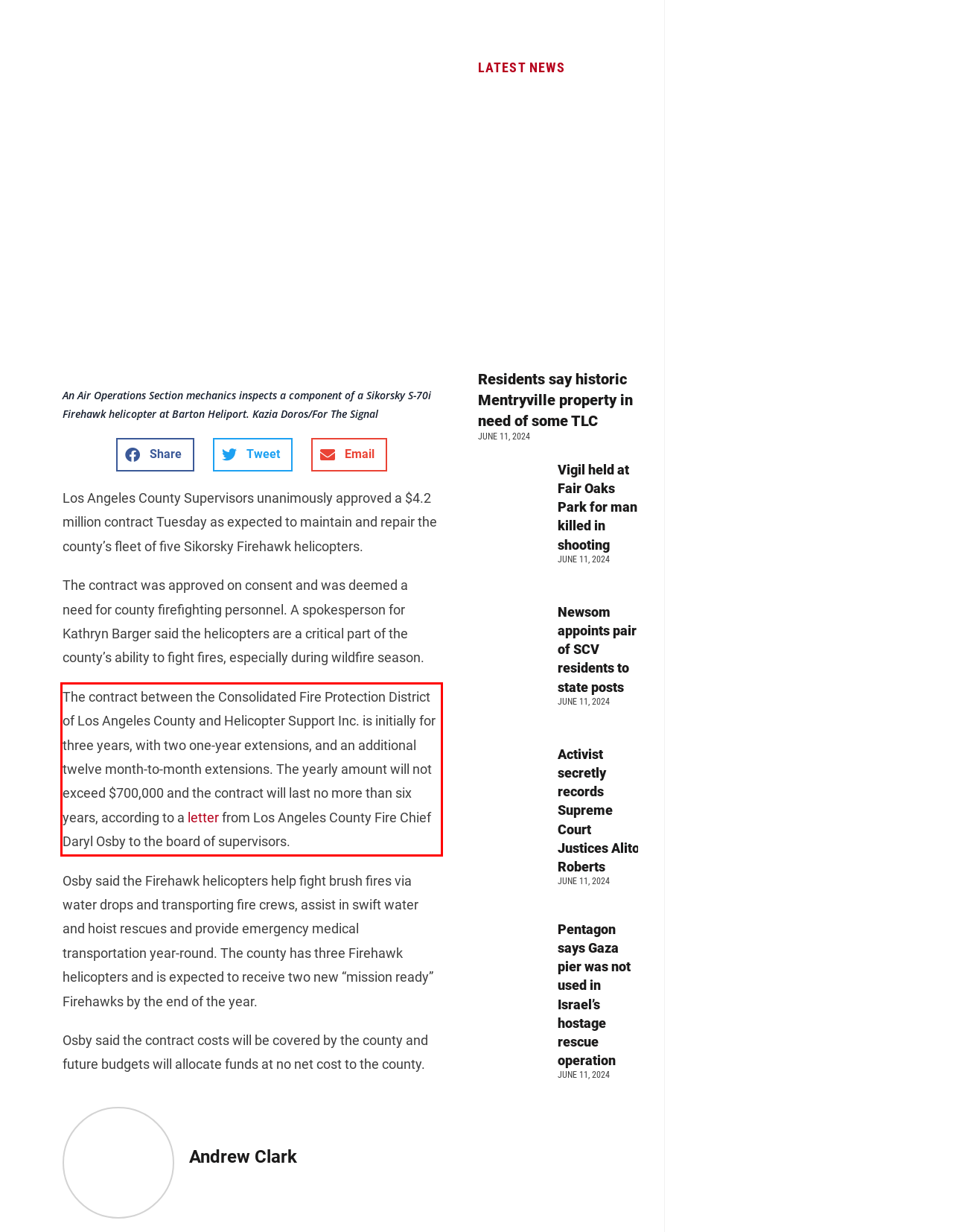Please analyze the provided webpage screenshot and perform OCR to extract the text content from the red rectangle bounding box.

The contract between the Consolidated Fire Protection District of Los Angeles County and Helicopter Support Inc. is initially for three years, with two one-year extensions, and an additional twelve month-to-month extensions. The yearly amount will not exceed $700,000 and the contract will last no more than six years, according to a letter from Los Angeles County Fire Chief Daryl Osby to the board of supervisors.